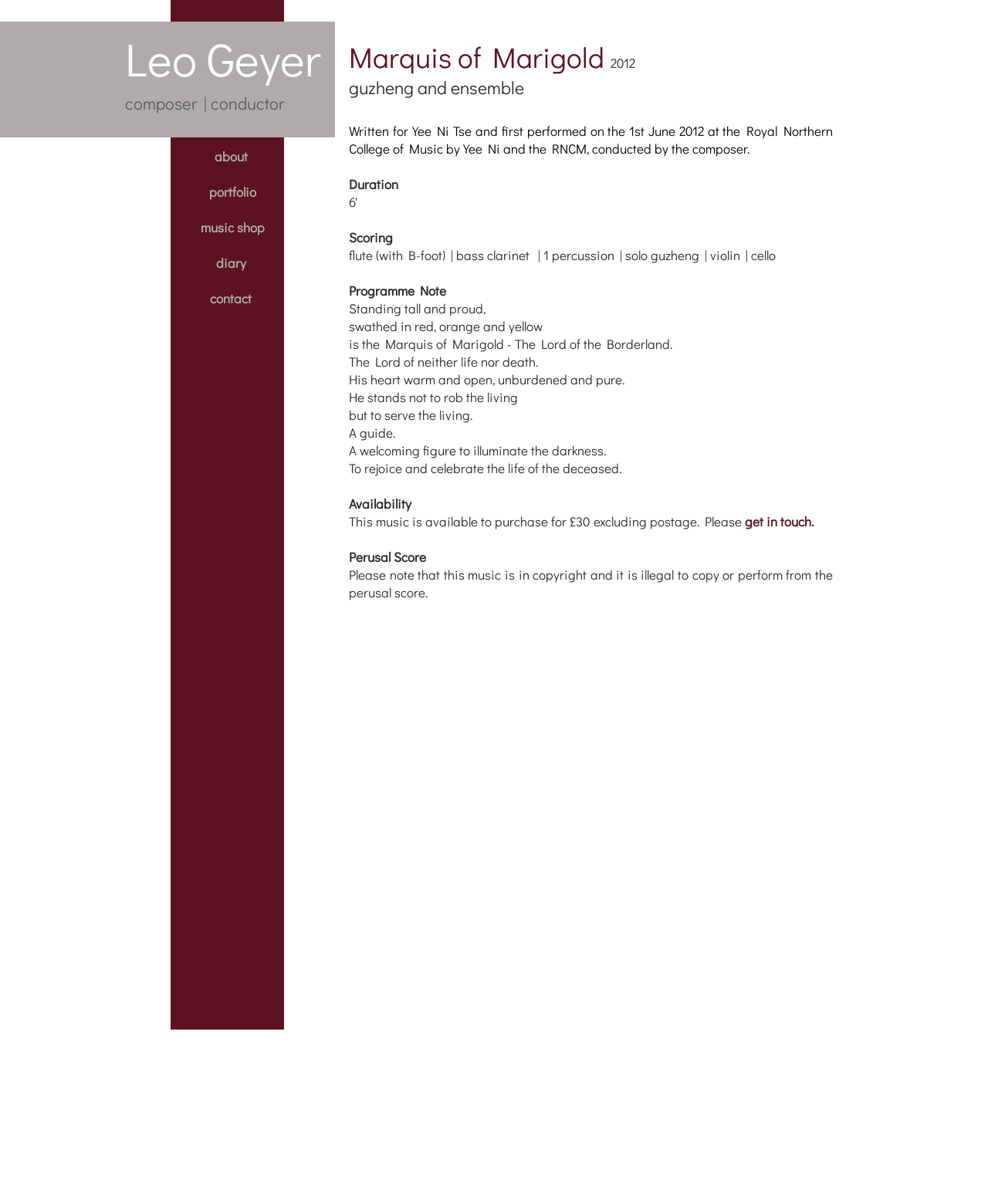Determine the bounding box coordinates of the clickable element to complete this instruction: "view portfolio". Provide the coordinates in the format of four float numbers between 0 and 1, [left, top, right, bottom].

[0.211, 0.152, 0.259, 0.167]